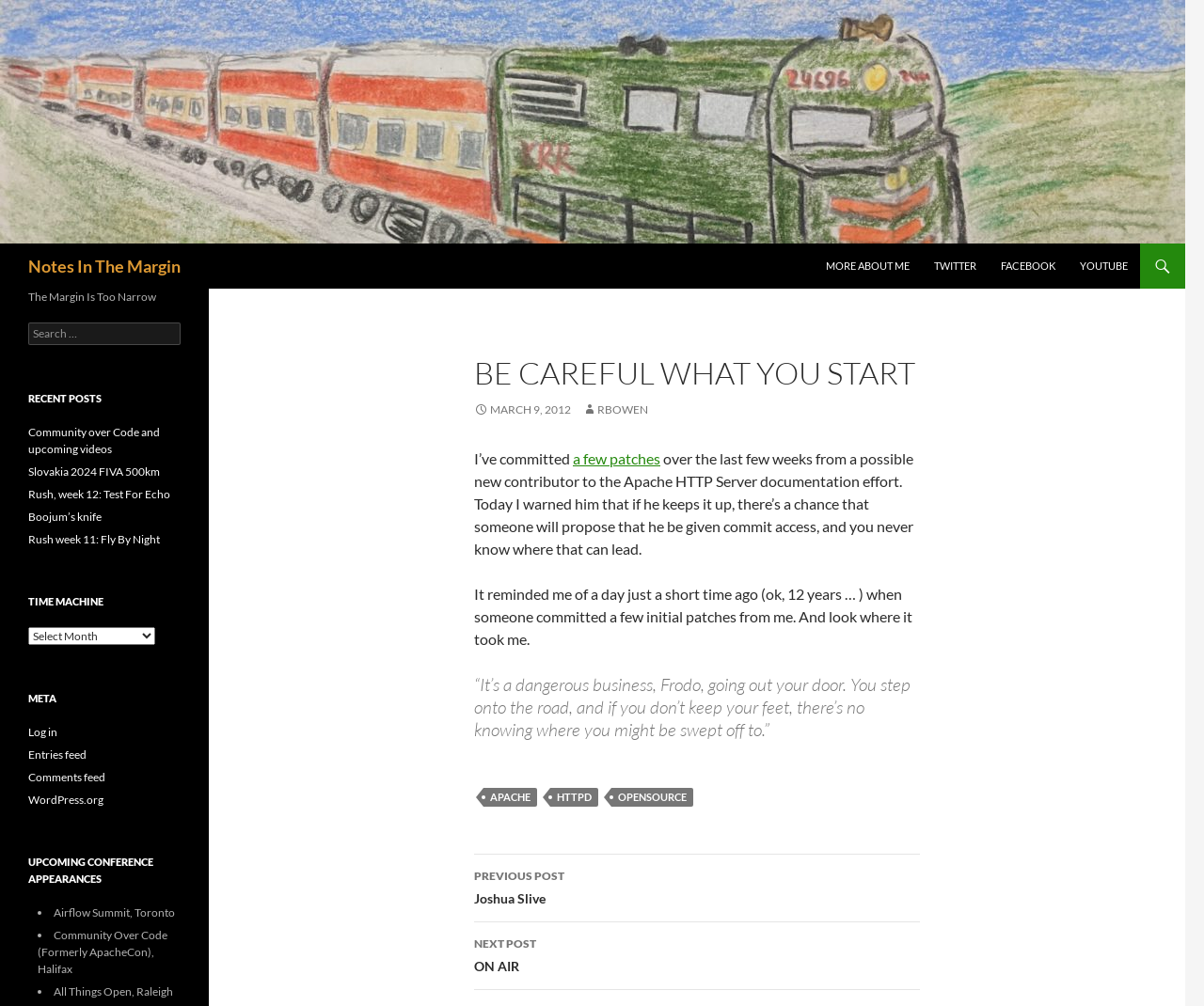Pinpoint the bounding box coordinates of the clickable area needed to execute the instruction: "Read the previous post". The coordinates should be specified as four float numbers between 0 and 1, i.e., [left, top, right, bottom].

[0.394, 0.85, 0.764, 0.917]